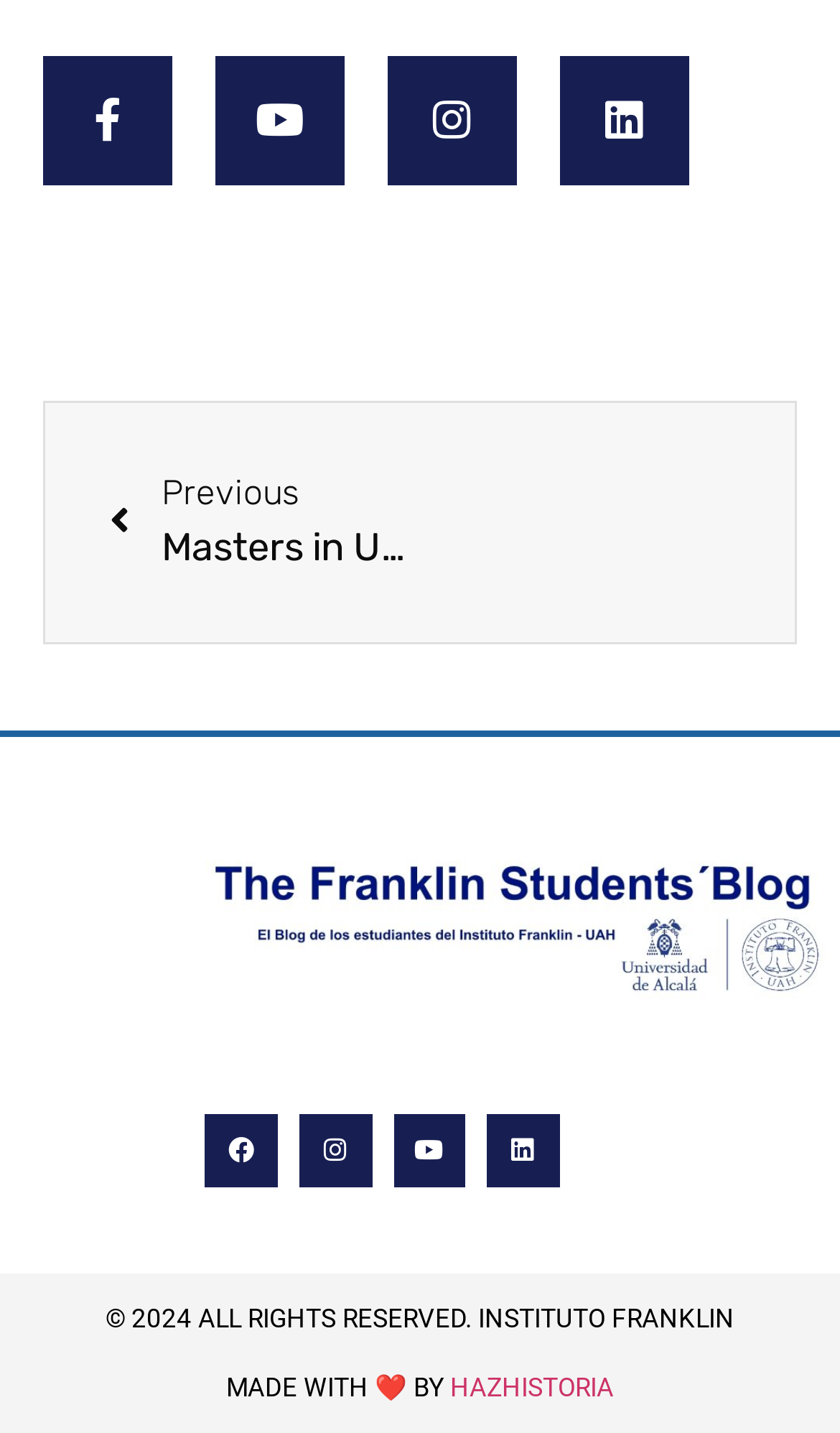Pinpoint the bounding box coordinates of the area that should be clicked to complete the following instruction: "Open Instagram profile". The coordinates must be given as four float numbers between 0 and 1, i.e., [left, top, right, bottom].

[0.356, 0.778, 0.442, 0.828]